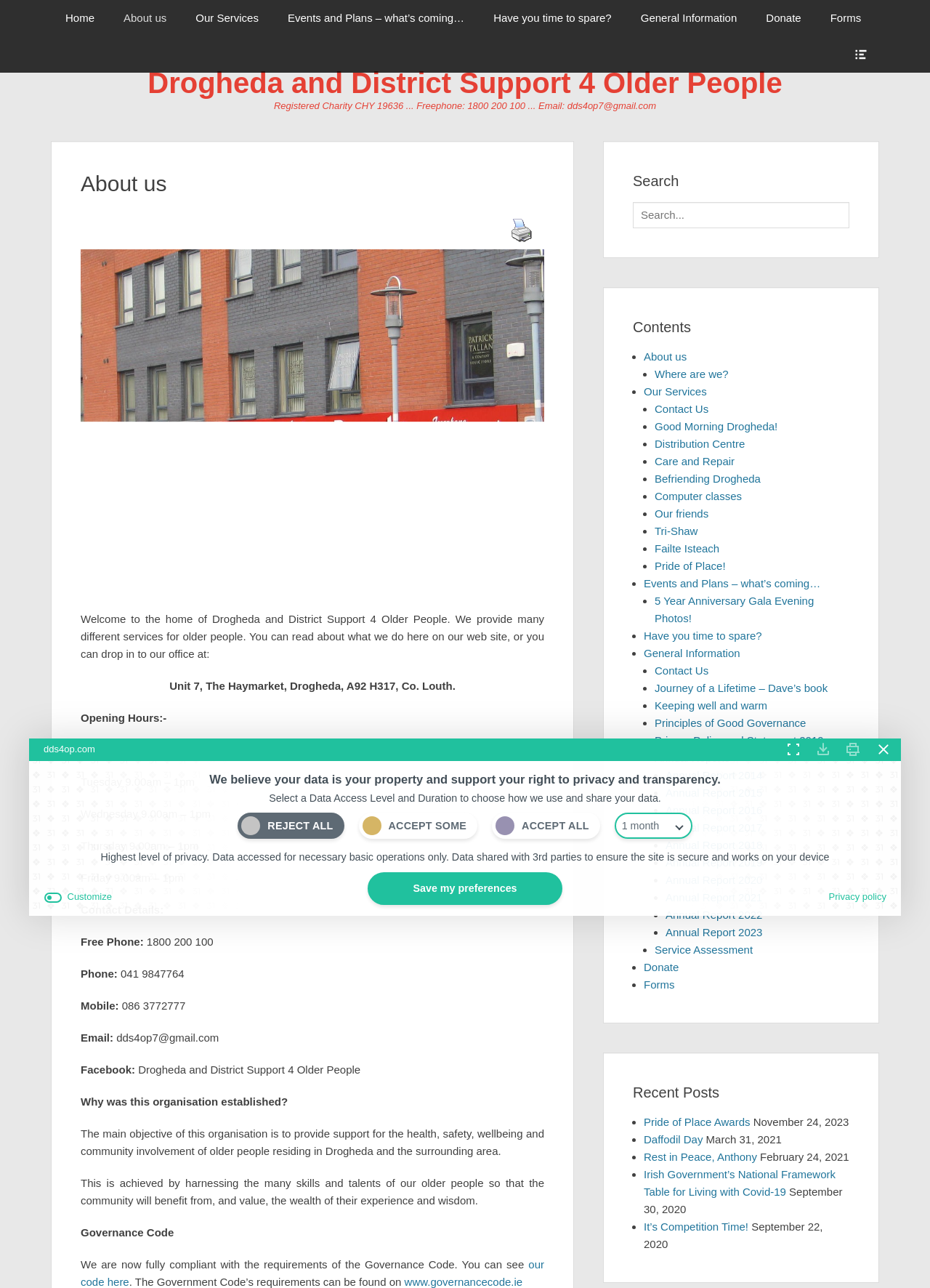Summarize the contents and layout of the webpage in detail.

The webpage is about Drogheda and District Support 4 Older People, a registered charity. At the top, there is a primary menu with links to various sections, including "Home", "About us", "Our Services", and "Donate". Below the menu, there is a heading with the organization's name and contact information, including a freephone number, email, and physical address.

On the left side, there is a section with a heading "About us" and a brief introduction to the organization. Below this, there are sections with the organization's objectives, governance code, and a search function.

On the right side, there is a section with a heading "Contents" and a list of links to various pages, including "About us", "Where are we?", "Our Services", and "Contact Us". There are also links to specific programs and services, such as "Good Morning Drogheda!", "Distribution Centre", and "Befriending Drogheda".

There are two images on the page: one is a business card image, and the other is an image with a print icon. The page also has a list of opening hours, contact details, and social media links. Overall, the webpage provides an overview of the organization and its services, as well as ways to get involved and contact them.